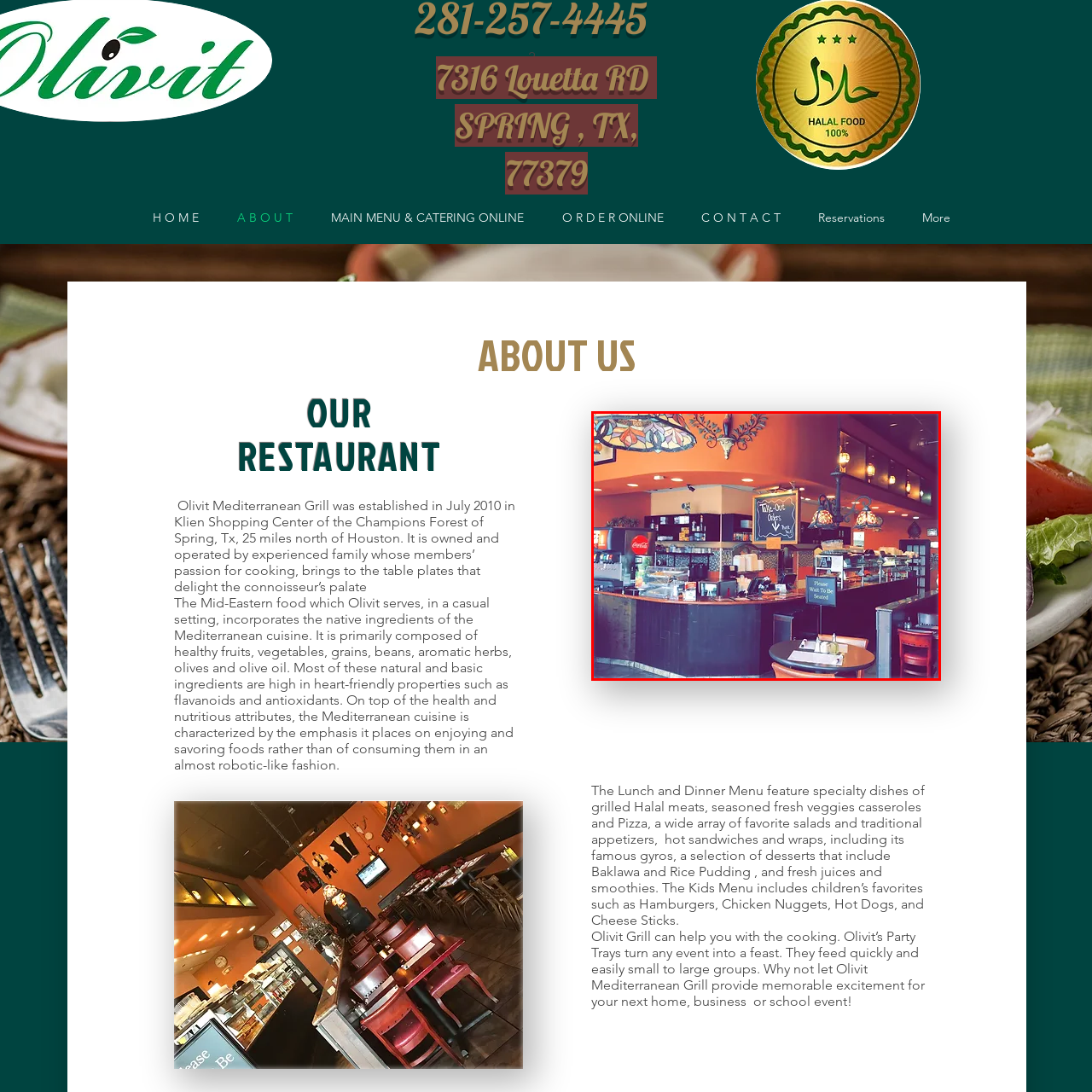Focus on the highlighted area in red, What instruction is given to patrons? Answer using a single word or phrase.

Please Wait To Be Seated